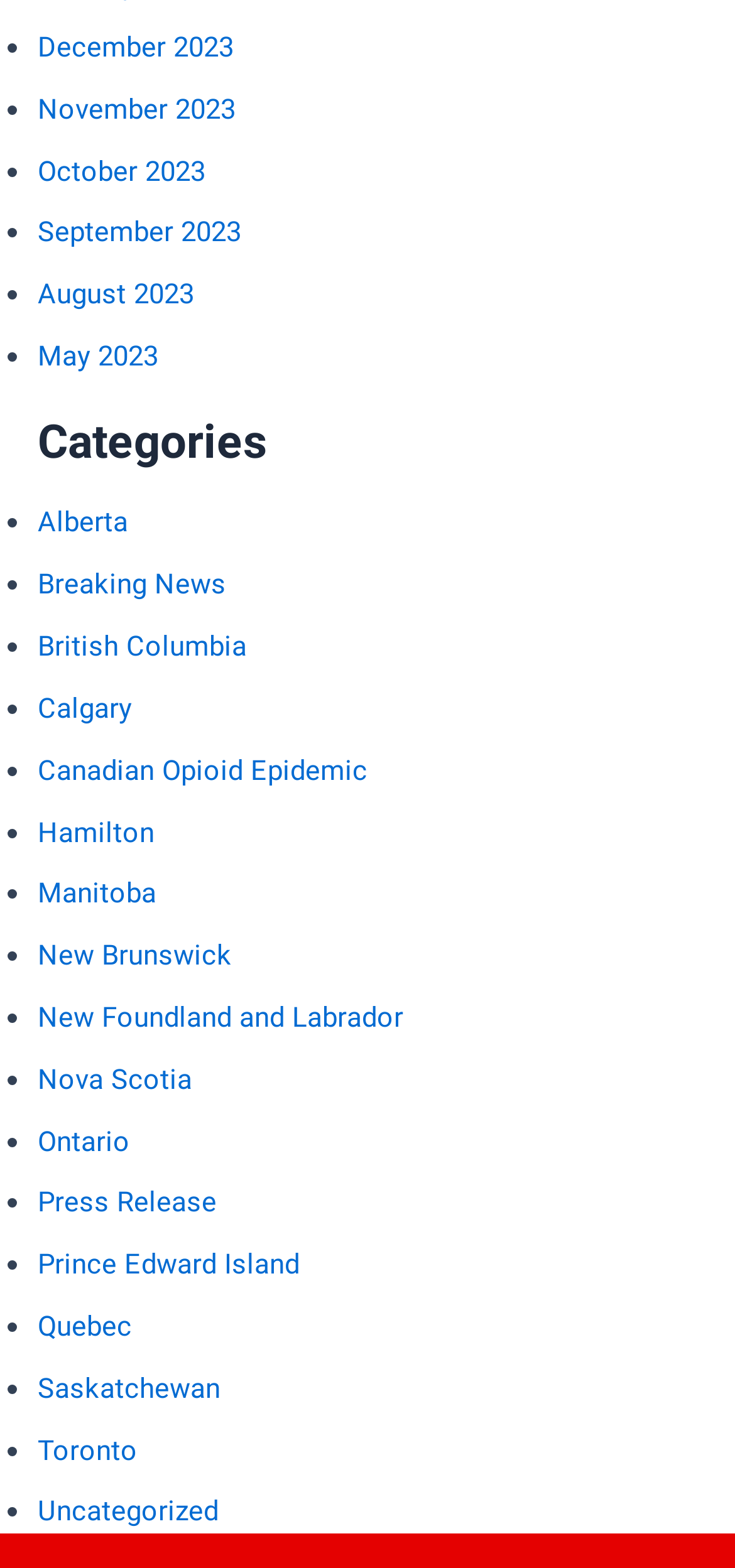Pinpoint the bounding box coordinates of the element you need to click to execute the following instruction: "Check news from Toronto". The bounding box should be represented by four float numbers between 0 and 1, in the format [left, top, right, bottom].

[0.051, 0.914, 0.187, 0.936]